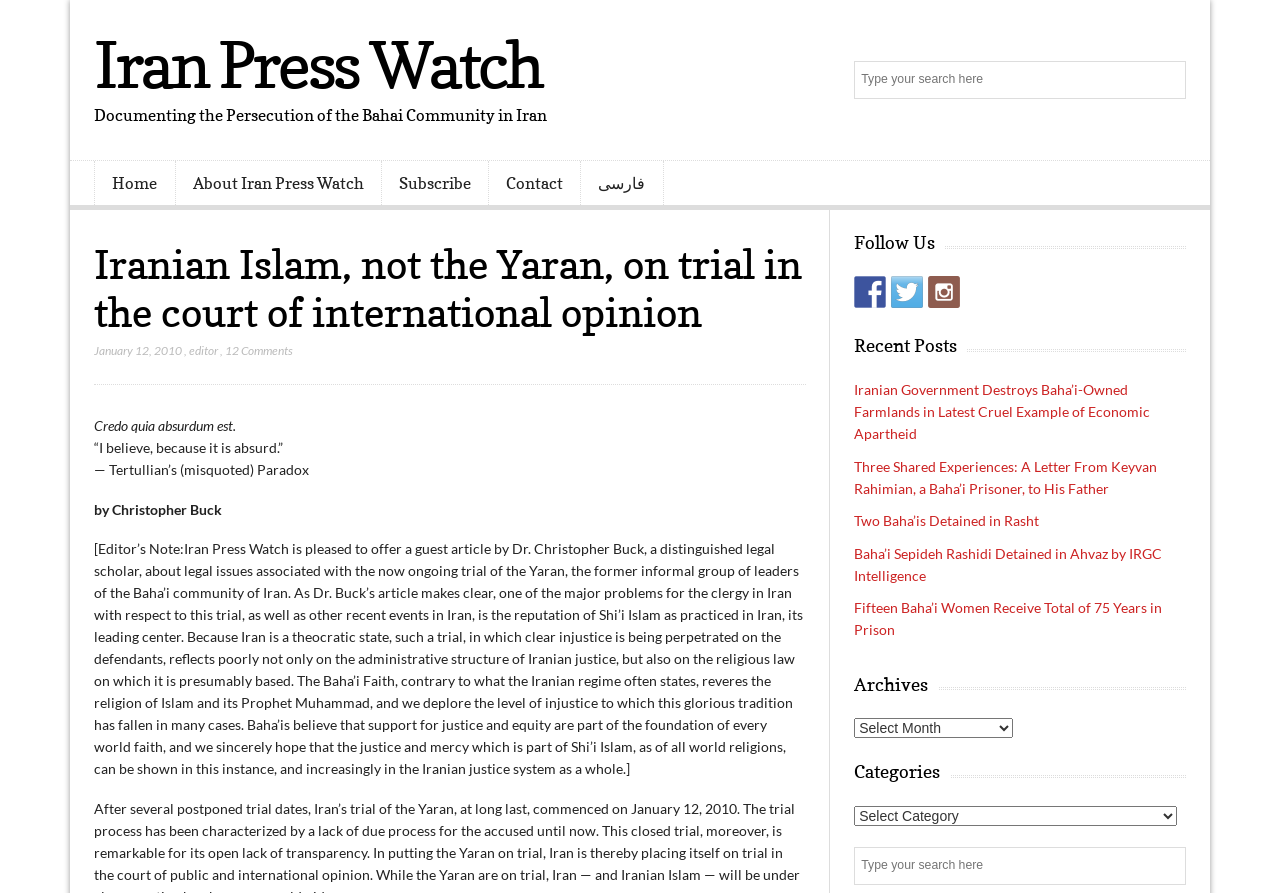Please determine the bounding box coordinates of the section I need to click to accomplish this instruction: "View recent posts".

[0.667, 0.373, 0.926, 0.402]